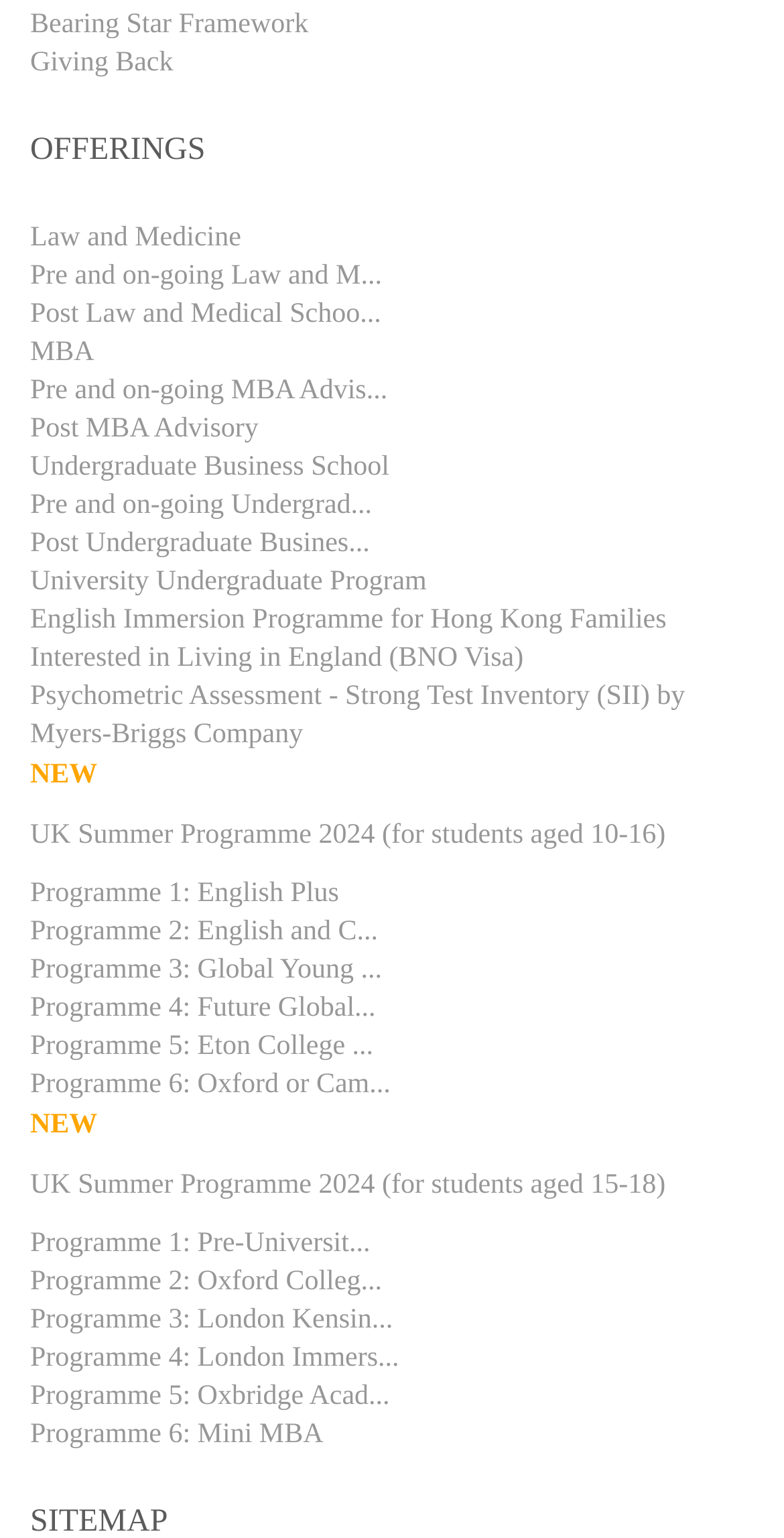Give a one-word or one-phrase response to the question: 
How many links are related to MBA?

2